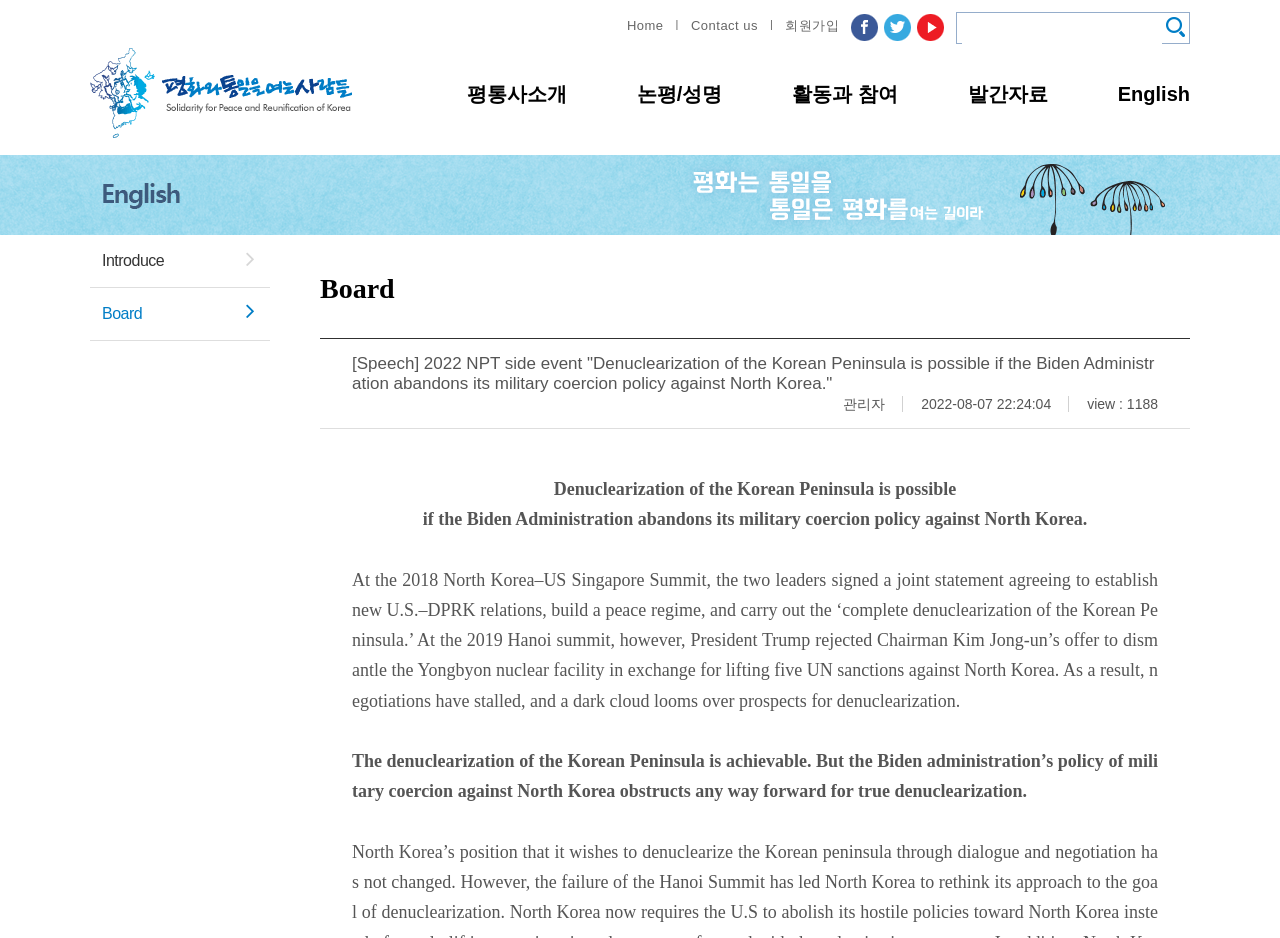Find and indicate the bounding box coordinates of the region you should select to follow the given instruction: "read the article about denuclearization".

[0.275, 0.377, 0.905, 0.42]